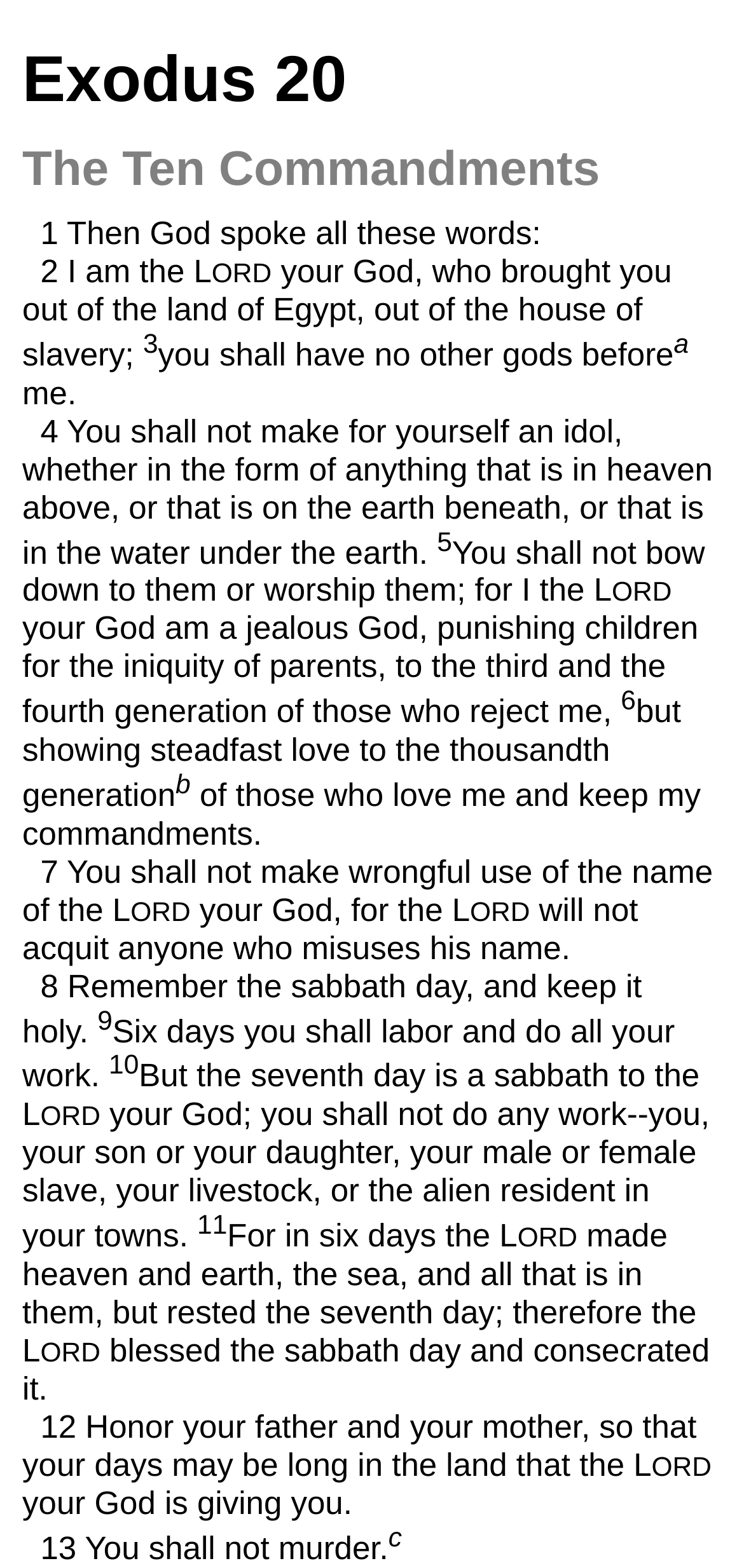Detail the webpage's structure and highlights in your description.

This webpage appears to be a biblical passage, specifically Exodus 20, which contains the Ten Commandments. At the top of the page, there is a heading "Exodus 20" followed by a subheading "The Ten Commandments". 

Below the headings, the passage is divided into numbered sections, each containing a commandment. The text is formatted with indentation to indicate the hierarchical structure of the elements. 

The first commandment starts with the phrase "I am the L ORD your God, who brought you out of the land of Egypt, out of the house of slavery;" and is followed by subsequent commandments, each with its own paragraph. The commandments are numbered in superscript, with the number positioned above the corresponding text.

The text is arranged in a single column, with each commandment separated by a blank line. The font size and style are consistent throughout the passage, with the headings in a larger font size than the rest of the text. There are no images on the page.